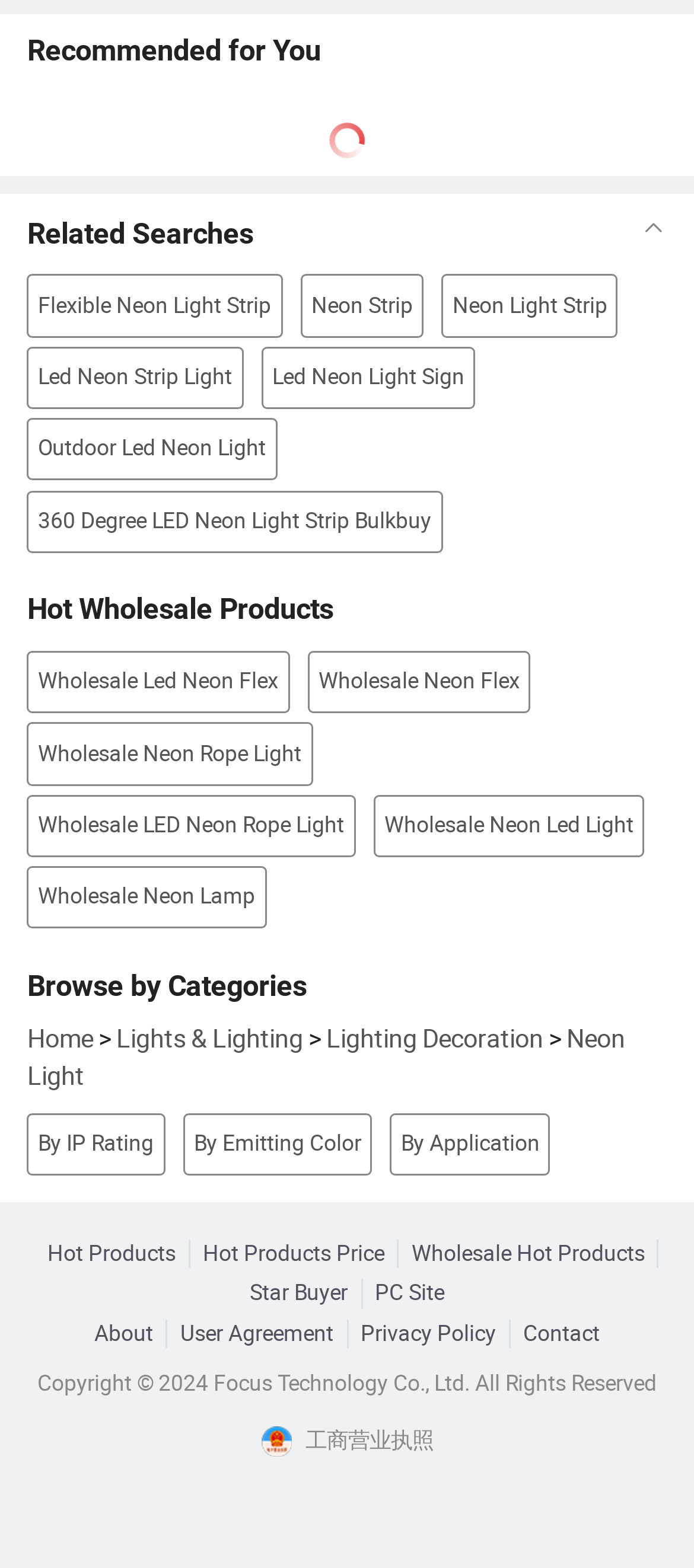Please analyze the image and give a detailed answer to the question:
What is the company name mentioned in the copyright section?

At the bottom of the webpage, I can see the copyright section, which mentions the company name as 'Focus Technology Co., Ltd.'. Therefore, the company name mentioned in the copyright section is 'Focus Technology Co., Ltd.'.